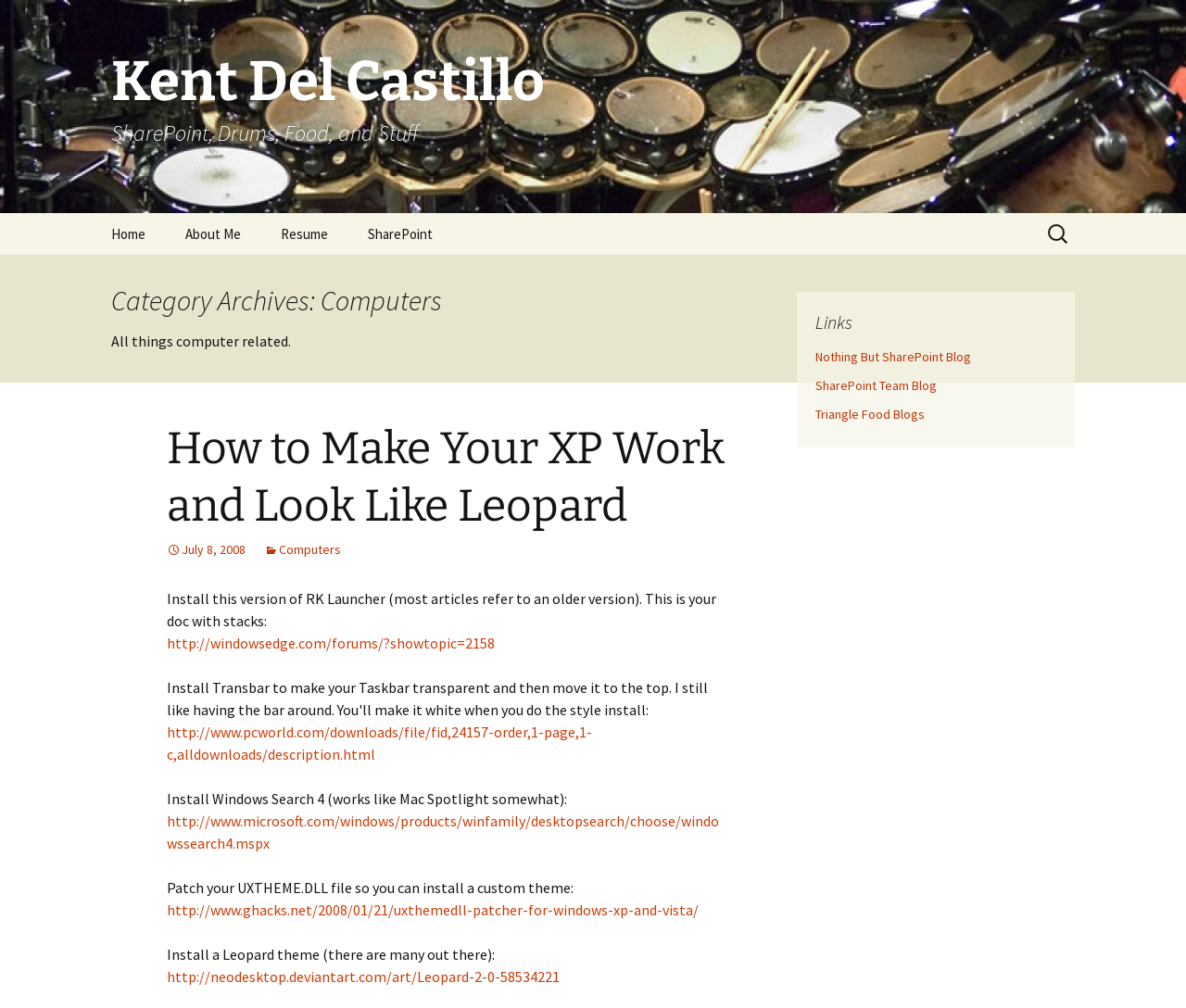Bounding box coordinates are given in the format (top-left x, top-left y, bottom-right x, bottom-right y). All values should be floating point numbers between 0 and 1. Provide the bounding box coordinate for the UI element described as: About Me

[0.141, 0.211, 0.219, 0.253]